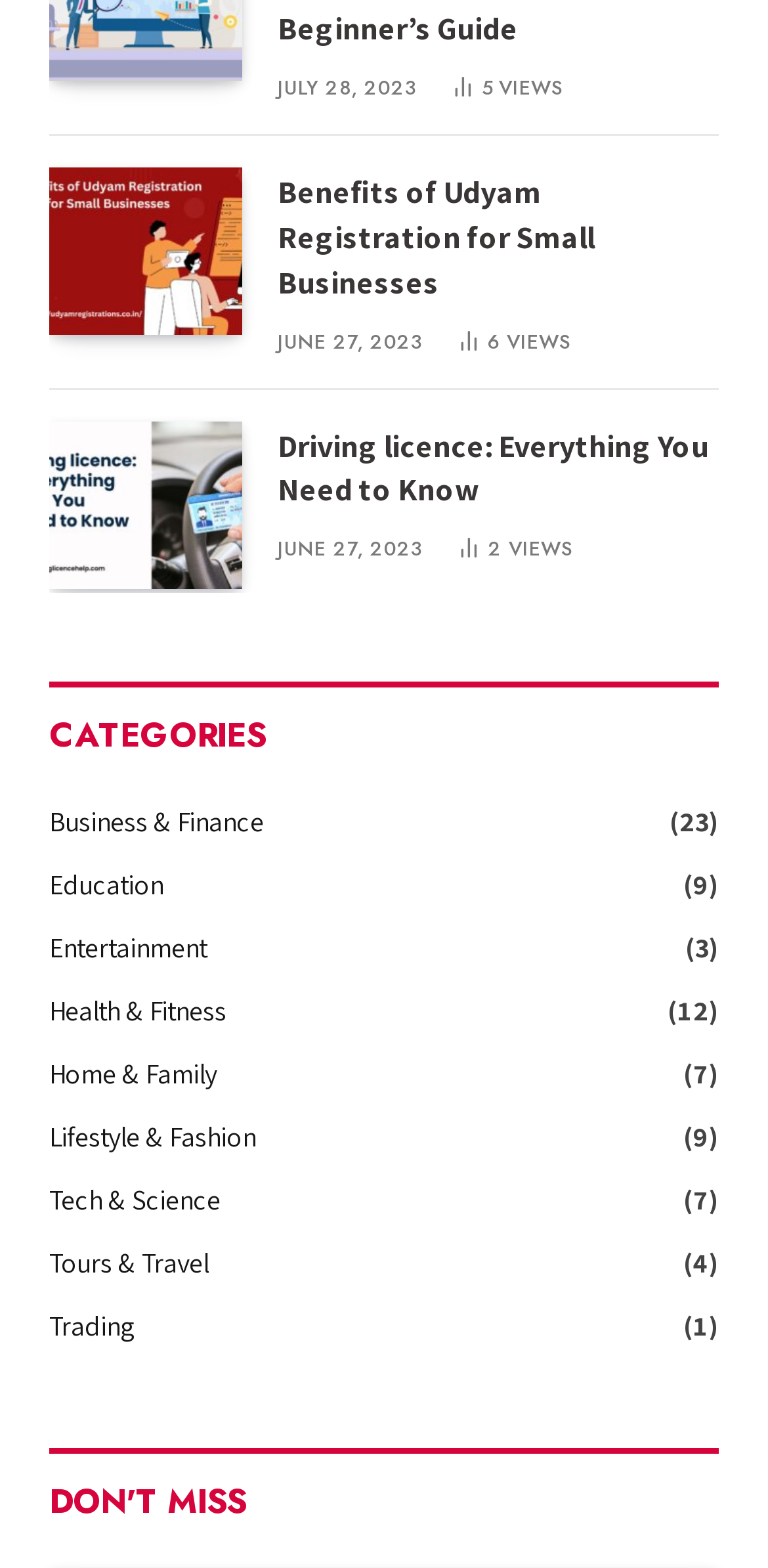Could you highlight the region that needs to be clicked to execute the instruction: "Click on the article 'Benefits of Udyam Registration for Small Businesses'"?

[0.064, 0.107, 0.315, 0.214]